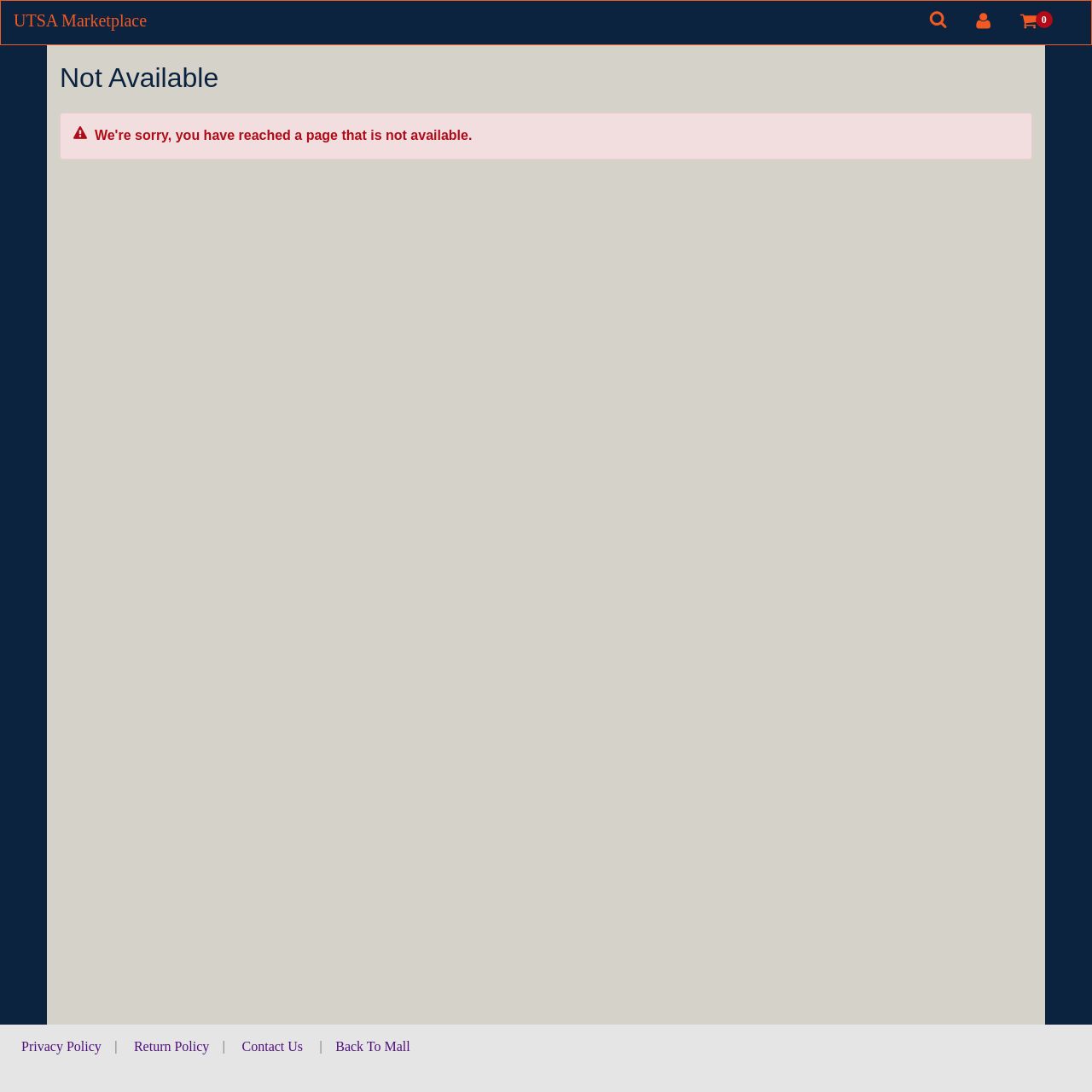Provide an in-depth caption for the contents of the webpage.

The webpage is titled "UTSA Marketplace" and appears to be an e-commerce platform. At the top, there is a site header with a navigation menu that includes a link to the "UTSA Marketplace" homepage, a search form with a text box and a button, a "My Account" button, and a link indicating that there are 0 items in the cart.

Below the site header, there is a main content area with a heading that reads "Not Available". This is accompanied by an alert message that contains the text "Error". 

At the bottom of the page, there is a footer section with several links, including "Privacy Policy", "Return Policy", "Contact Us", and "Back To Mall", separated by vertical lines.